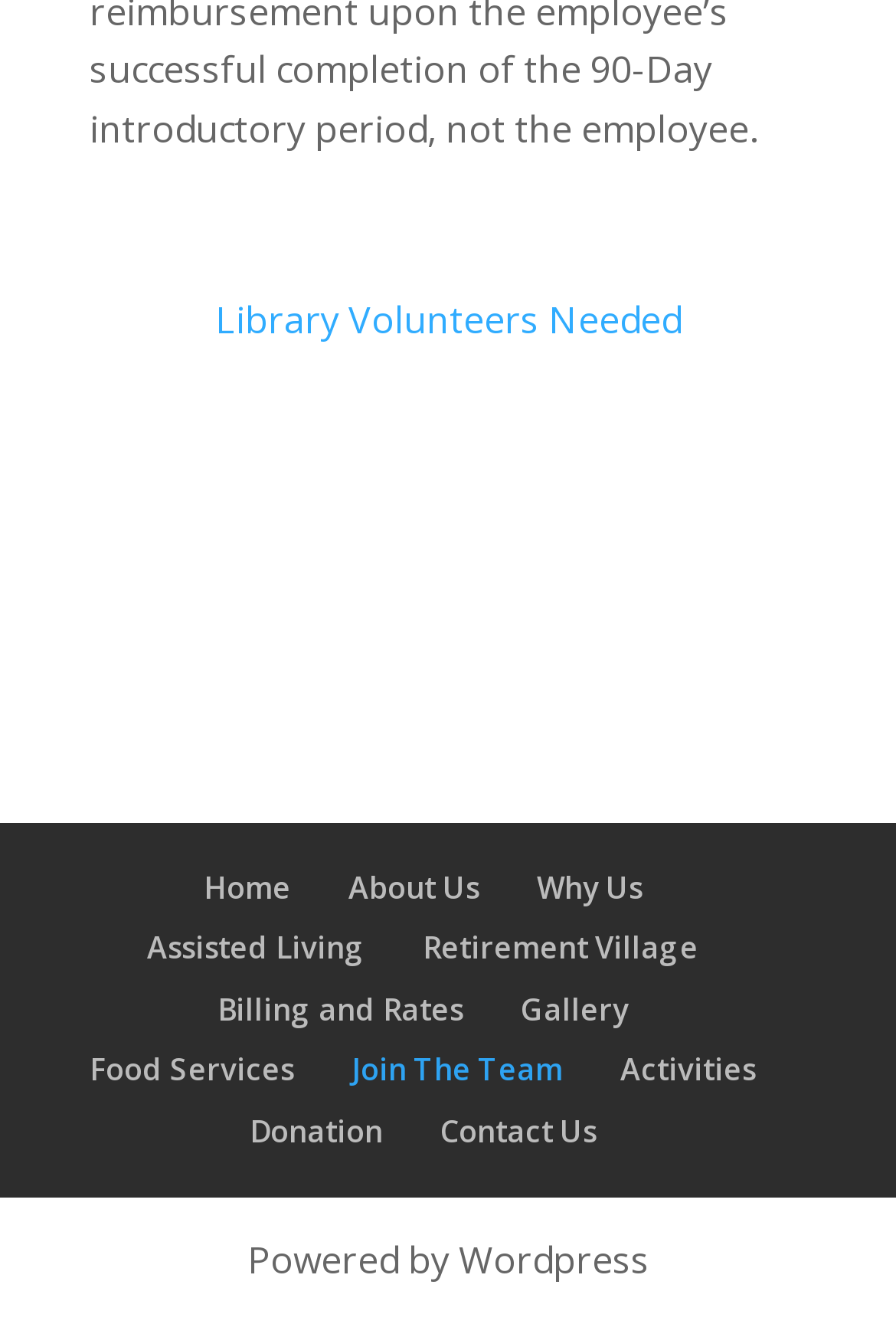Please answer the following question using a single word or phrase: 
How many links are related to living arrangements?

2